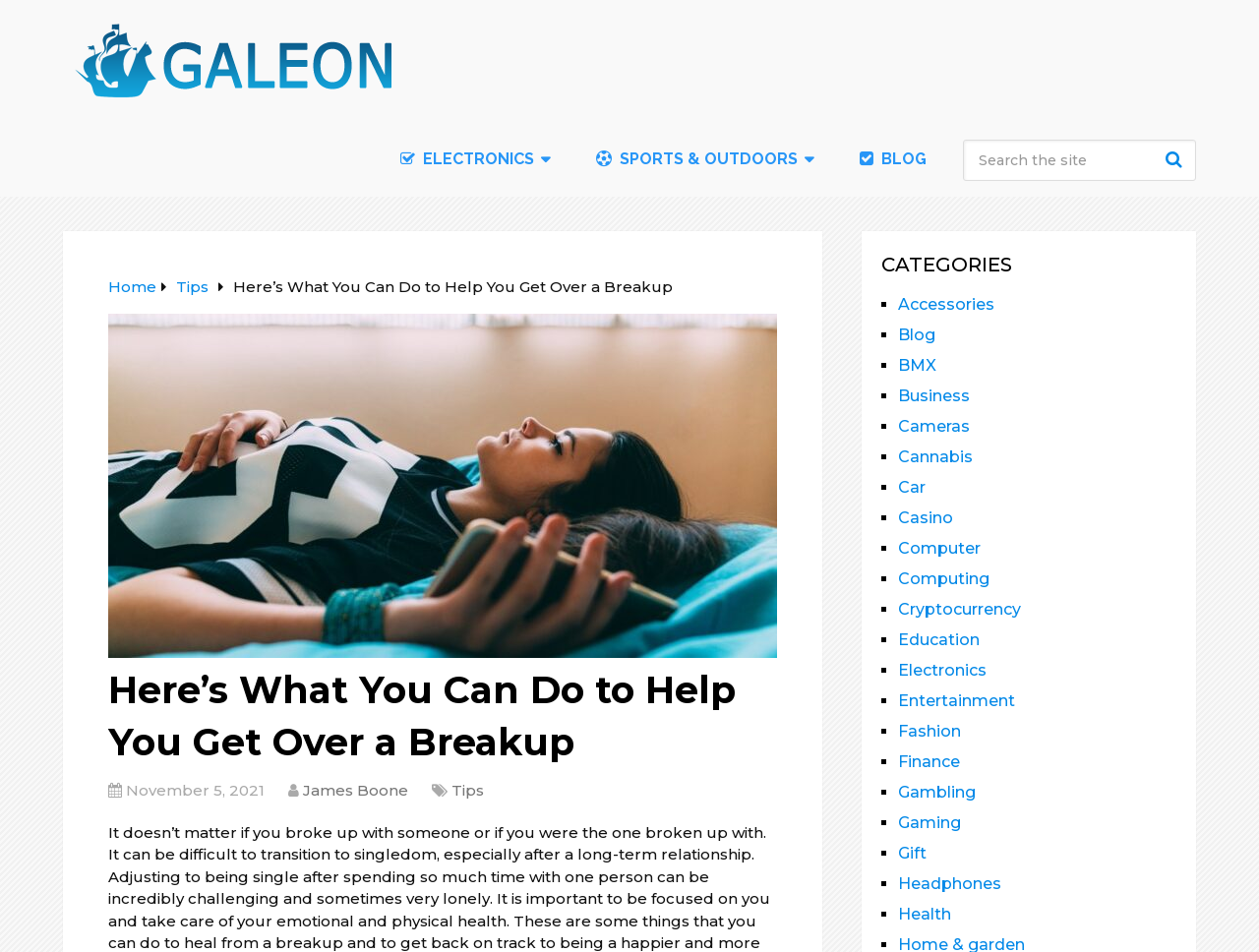Please study the image and answer the question comprehensively:
What is the name of the website?

The name of the website can be found in the top-left corner of the webpage, where it says 'Galeon' in a heading element.